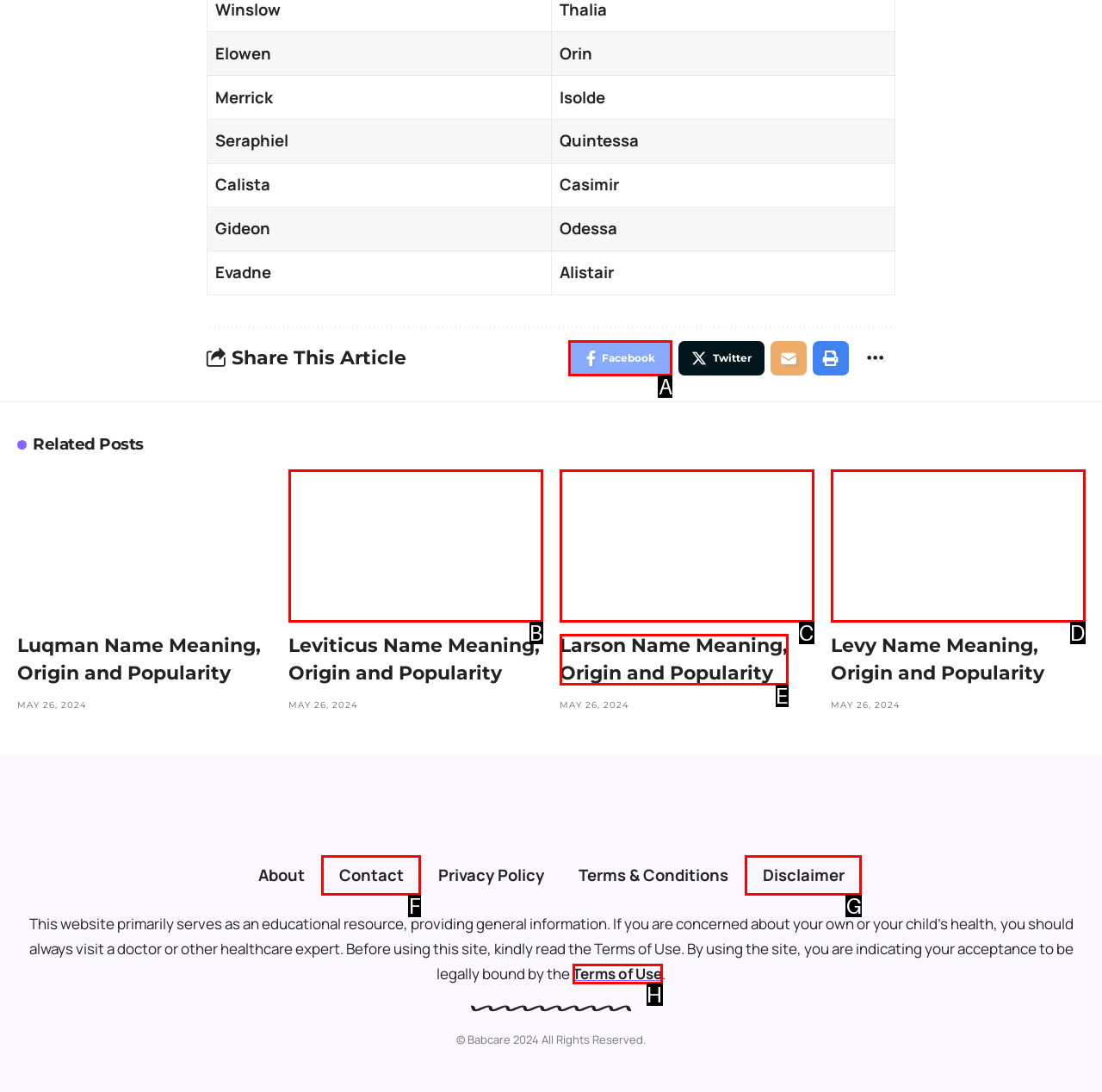Select the right option to accomplish this task: Share on Facebook. Reply with the letter corresponding to the correct UI element.

A